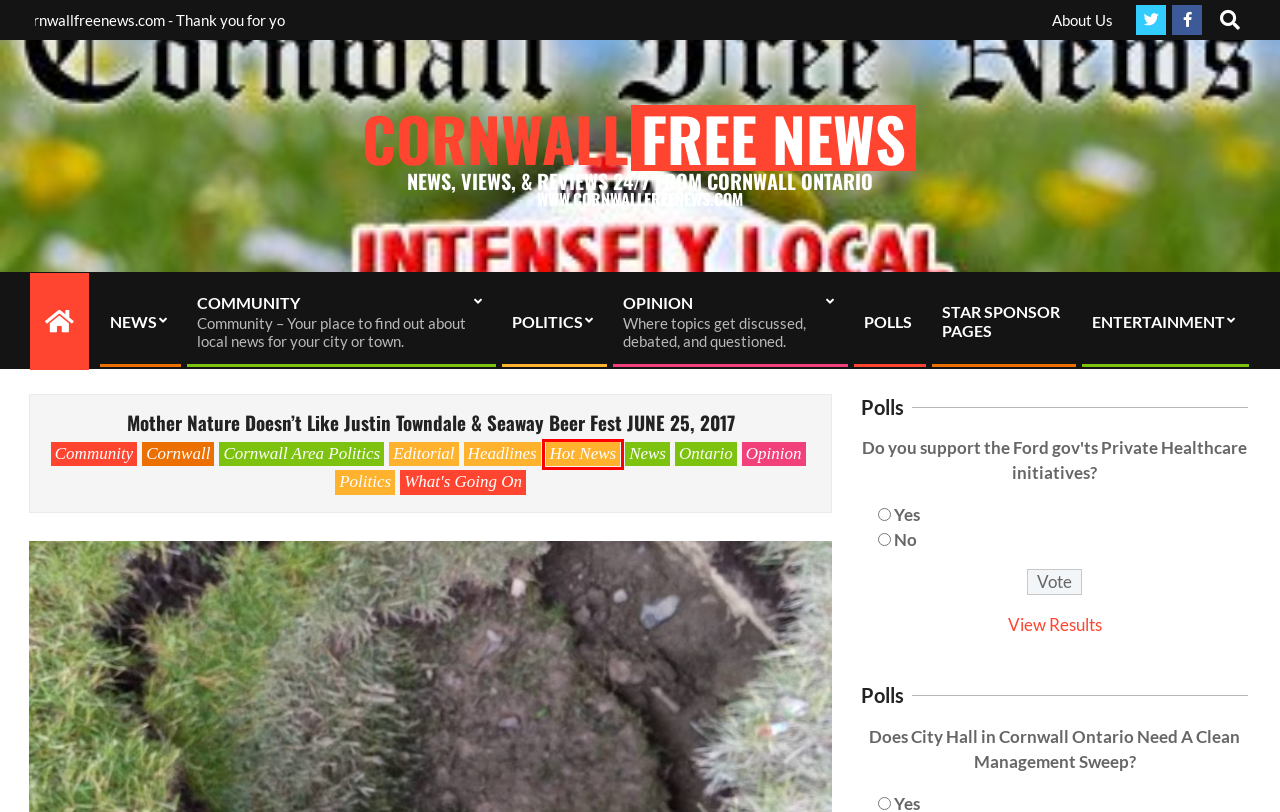Provided is a screenshot of a webpage with a red bounding box around an element. Select the most accurate webpage description for the page that appears after clicking the highlighted element. Here are the candidates:
A. Entertainment – The Cornwall Free News
B. Cornwall Area Politics – The Cornwall Free News
C. POLLS – The Cornwall Free News
D. Cornwall – The Cornwall Free News
E. Hot News – The Cornwall Free News
F. Headlines – The Cornwall Free News
G. News – The Cornwall Free News
H. Politics – The Cornwall Free News

E